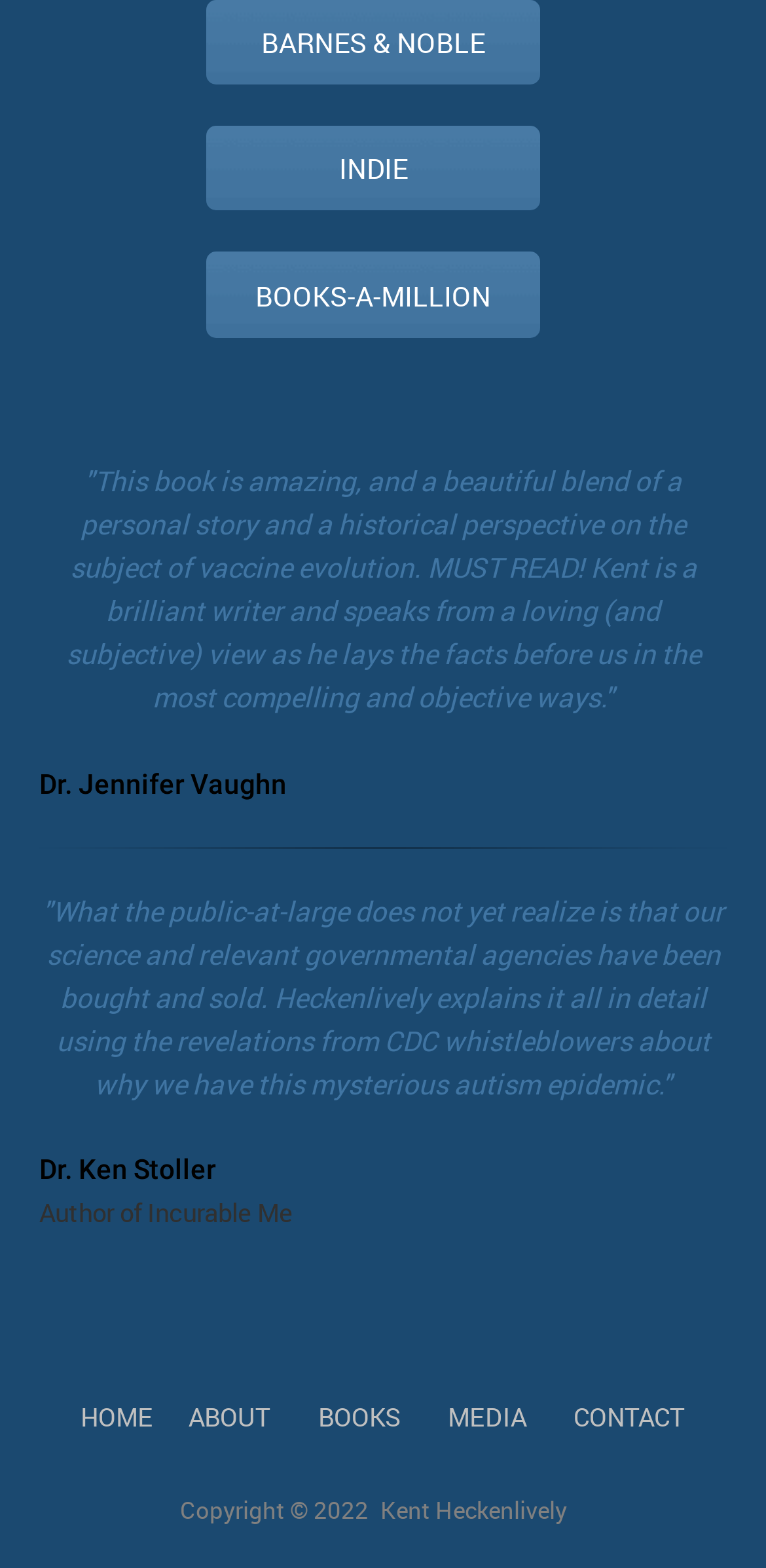Locate the bounding box coordinates of the item that should be clicked to fulfill the instruction: "Click on the 'INDIE' link".

[0.269, 0.093, 0.705, 0.117]